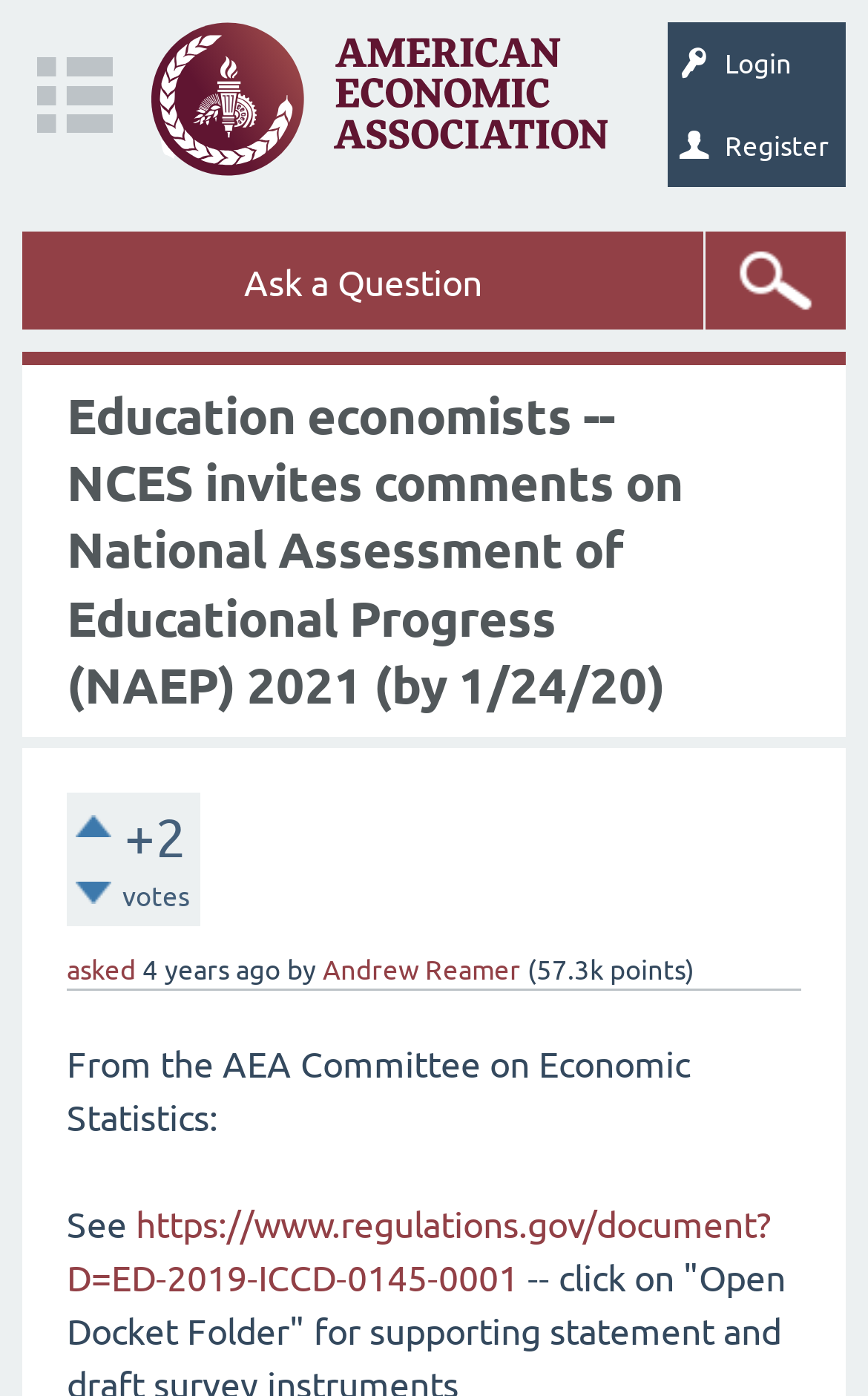Please predict the bounding box coordinates of the element's region where a click is necessary to complete the following instruction: "Visit the Economics Forum". The coordinates should be represented by four float numbers between 0 and 1, i.e., [left, top, right, bottom].

[0.173, 0.016, 0.7, 0.126]